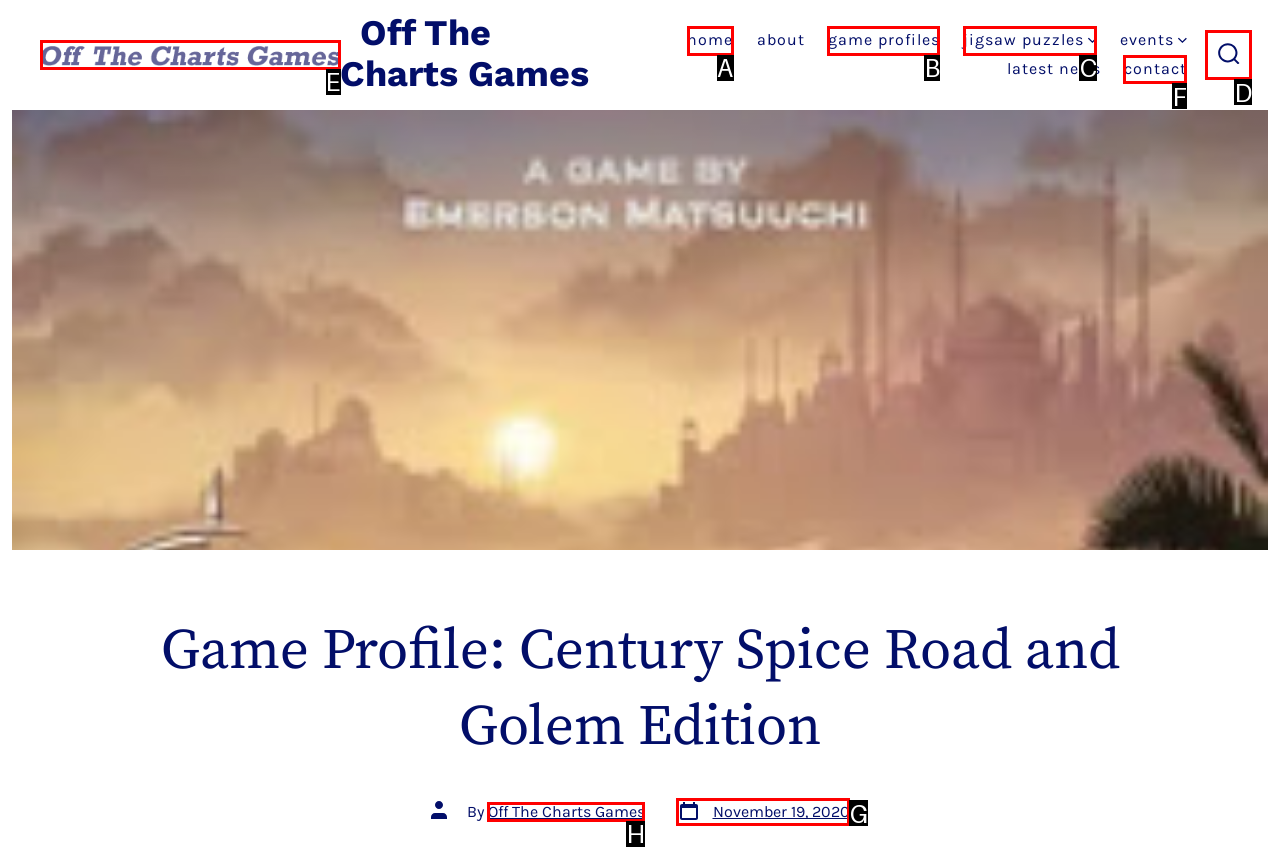Select the appropriate HTML element that needs to be clicked to execute the following task: toggle search. Respond with the letter of the option.

D